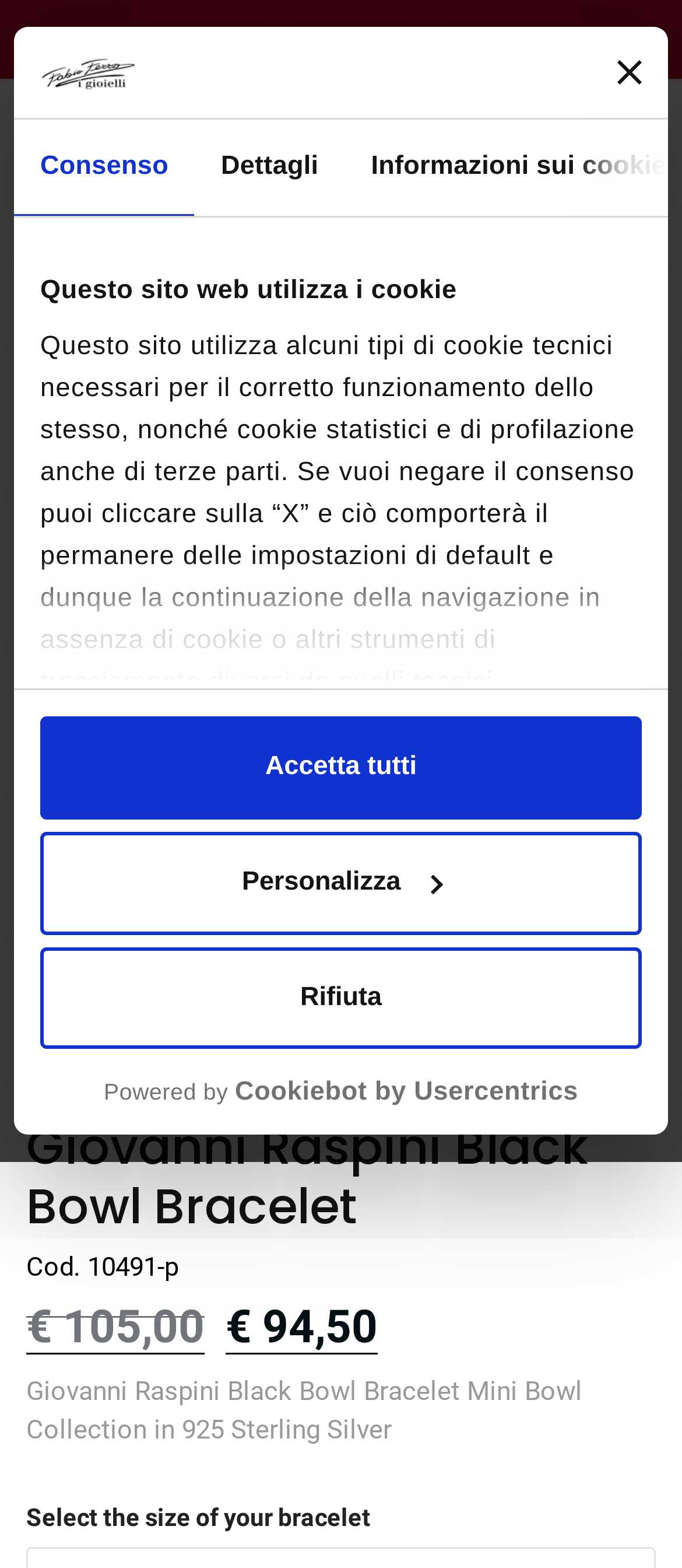What is the material of the Black Bowl Bracelet?
Look at the image and respond to the question as thoroughly as possible.

I found the answer by looking at the product description, which states 'Giovanni Raspini Black Bowl Bracelet Mini Bowl Collection in 925 Sterling Silver'. This indicates that the material of the Black Bowl Bracelet is 925 Sterling Silver.